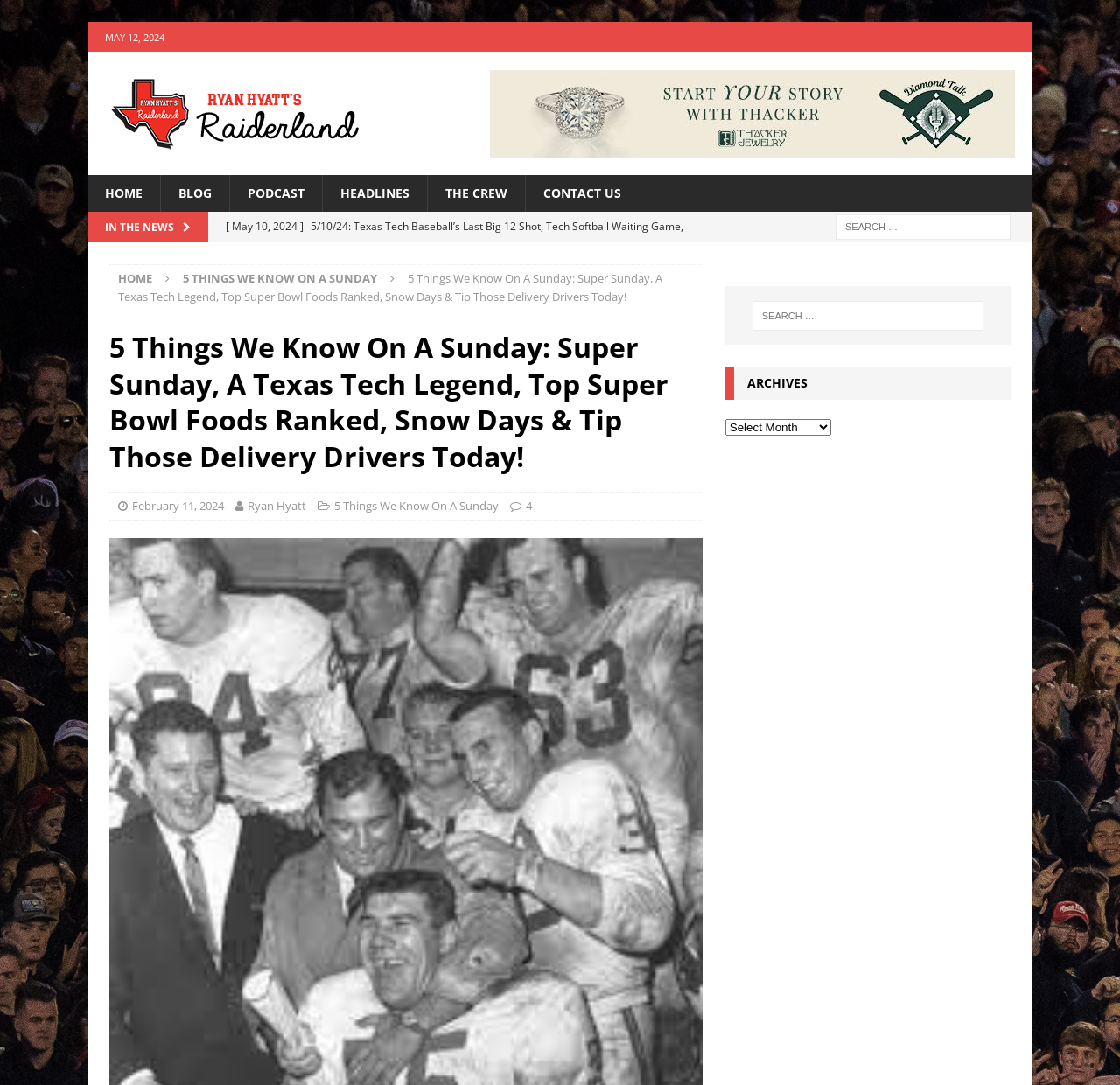Identify the bounding box coordinates for the UI element described as follows: February 11, 2024. Use the format (top-left x, top-left y, bottom-right x, bottom-right y) and ensure all values are floating point numbers between 0 and 1.

[0.118, 0.459, 0.2, 0.474]